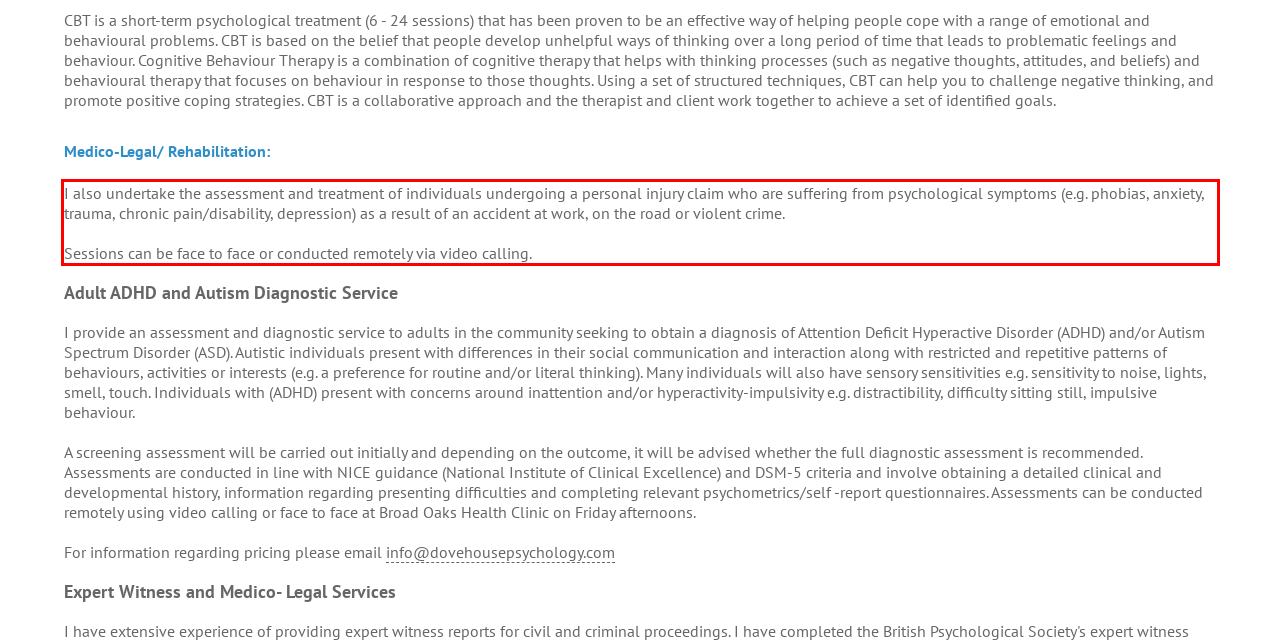Please analyze the provided webpage screenshot and perform OCR to extract the text content from the red rectangle bounding box.

I also undertake the assessment and treatment of individuals undergoing a personal injury claim who are suffering from psychological symptoms (e.g. phobias, anxiety, trauma, chronic pain/disability, depression) as a result of an accident at work, on the road or violent crime. Sessions can be face to face or conducted remotely via video calling.